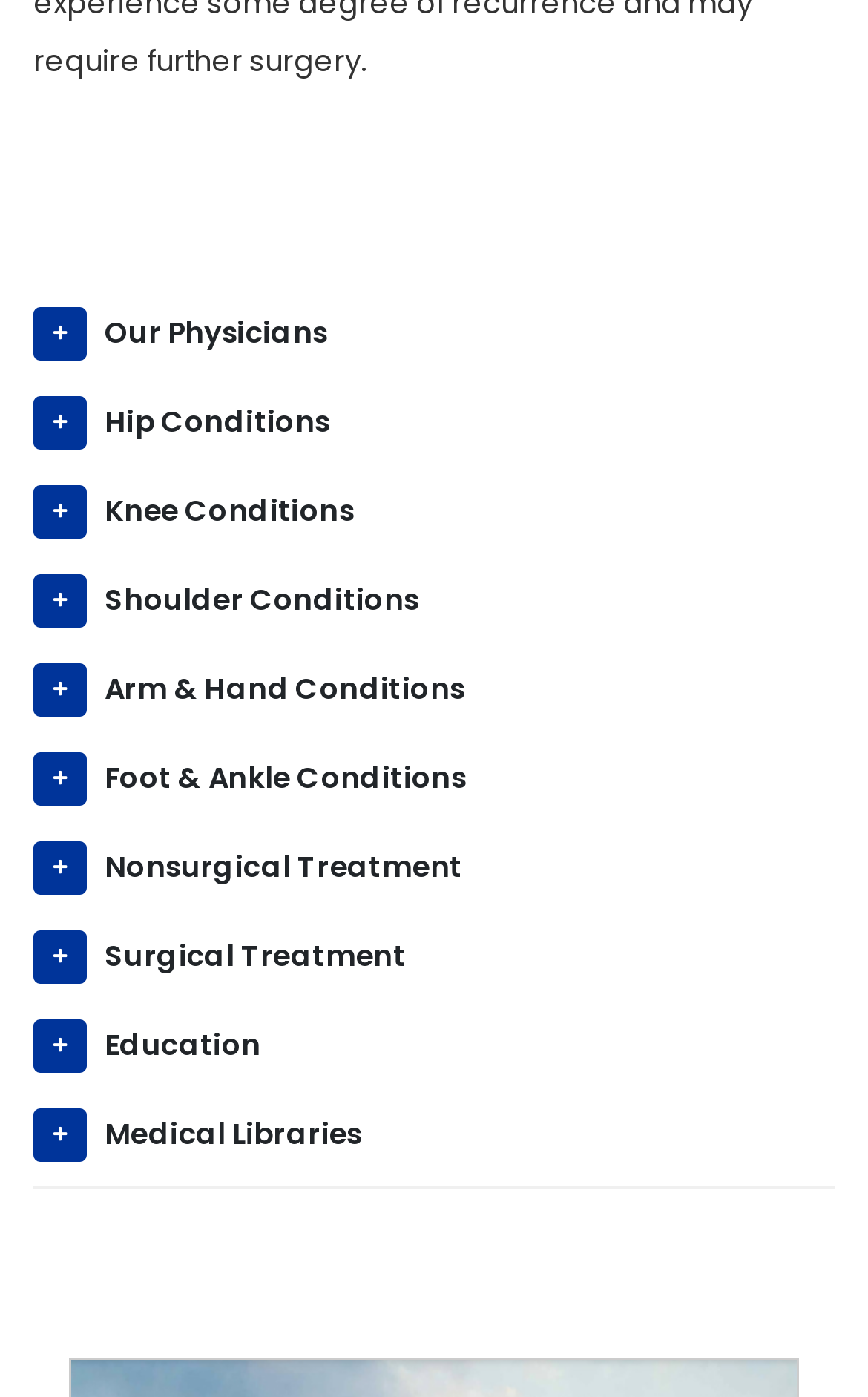What separates the main content from the 'Joint Handbook' section?
From the image, provide a succinct answer in one word or a short phrase.

A horizontal separator